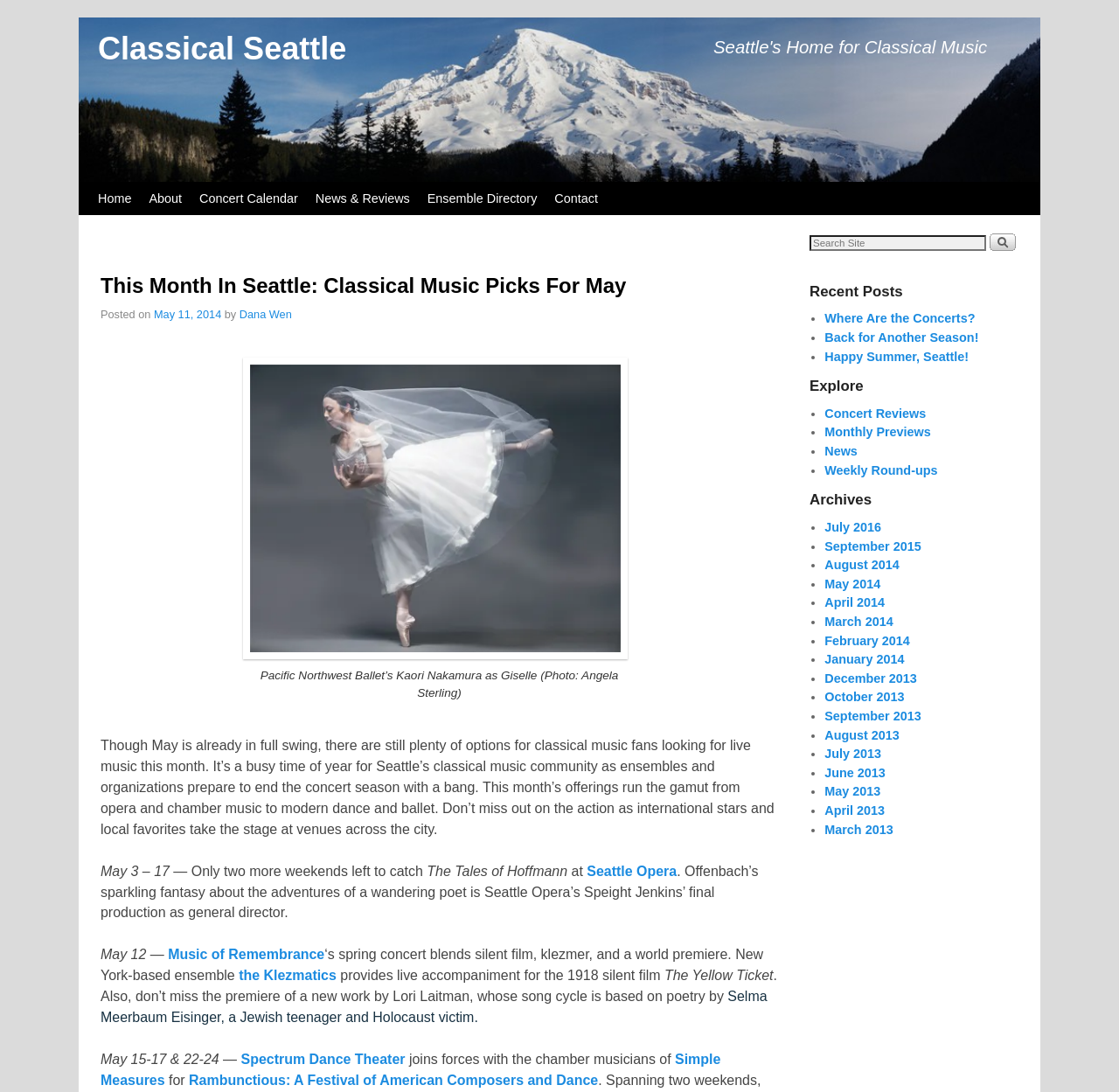Find the bounding box coordinates of the clickable area that will achieve the following instruction: "Click on the 'Home' link".

[0.08, 0.167, 0.125, 0.197]